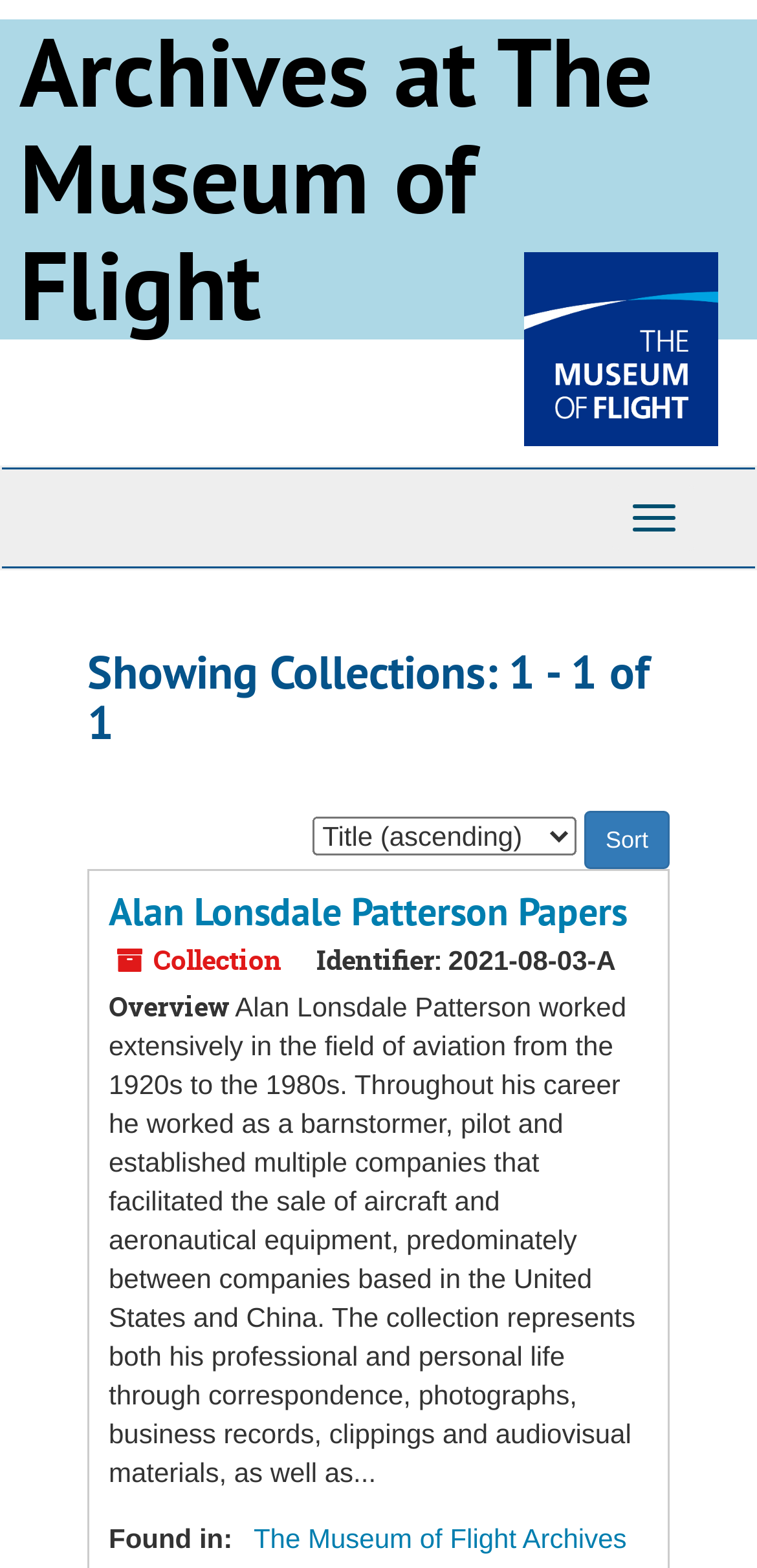What is the sort option available?
Using the image as a reference, answer the question in detail.

I found this answer by looking at the combobox 'Sort by:' which suggests that the user can sort the collections based on some criteria.